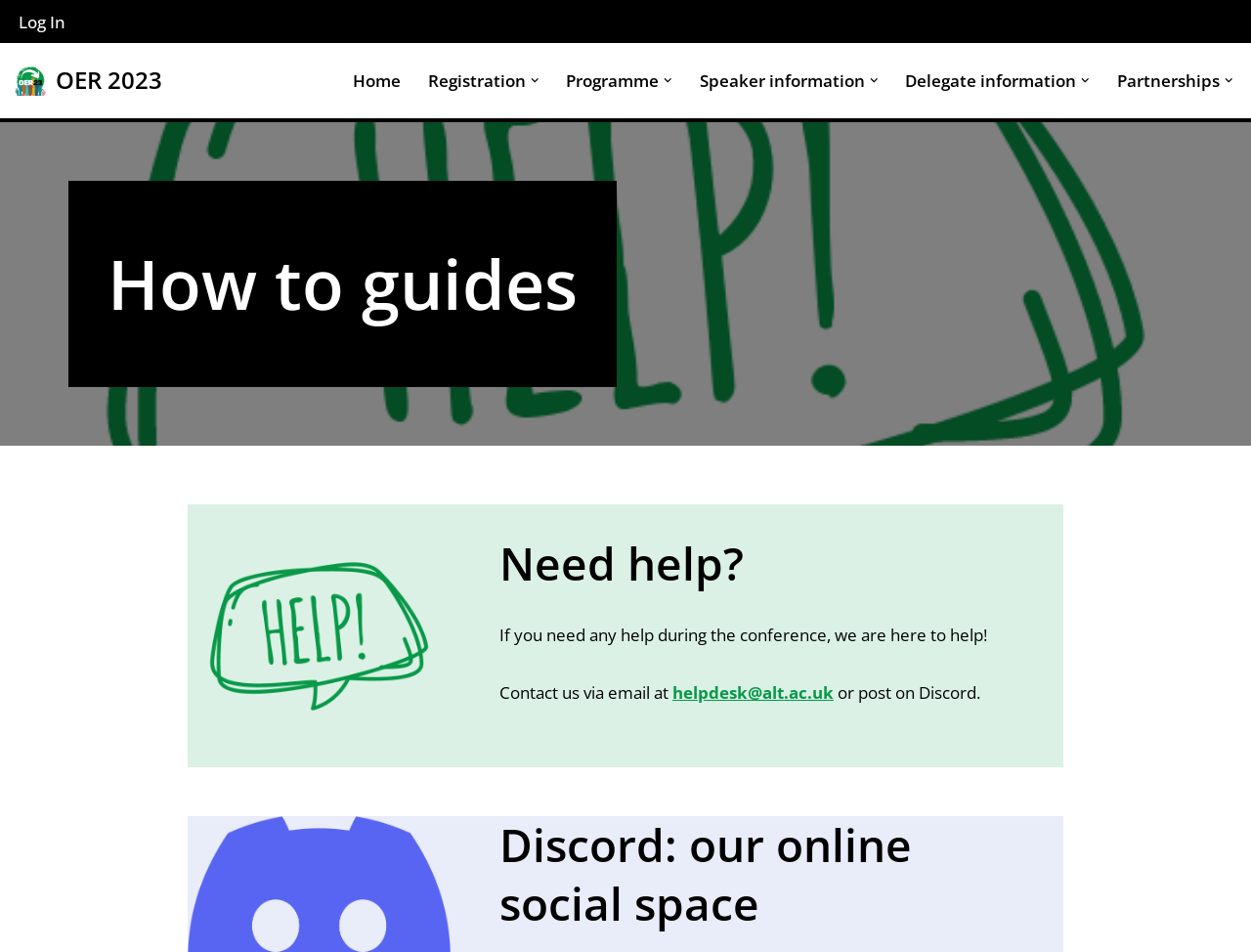Locate the bounding box coordinates of the element you need to click to accomplish the task described by this instruction: "Open Programme submenu".

[0.452, 0.07, 0.527, 0.099]